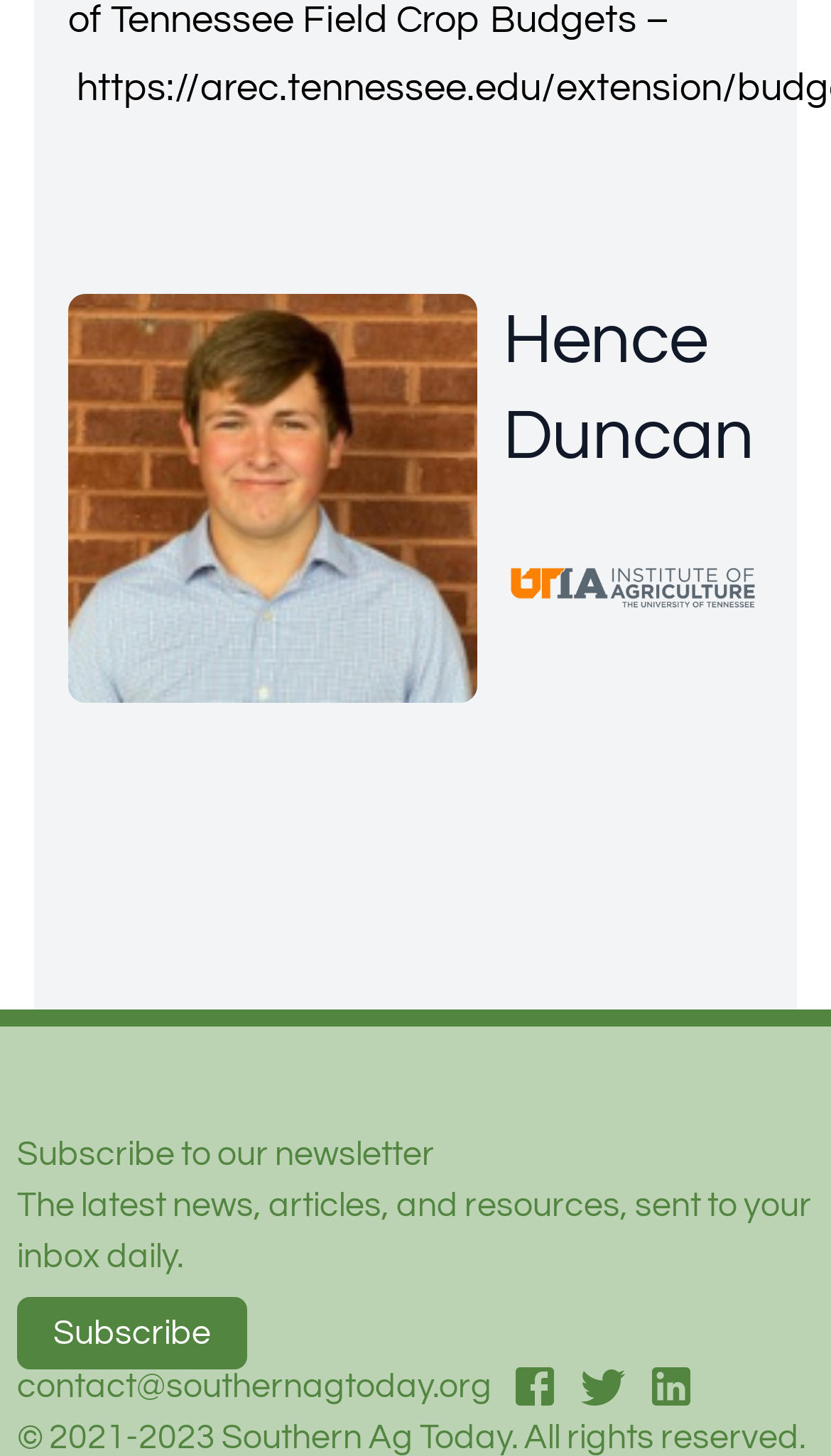Can you give a detailed response to the following question using the information from the image? What is the copyright year of the webpage?

I found a StaticText element with the text '© 2021-2023 Southern Ag Today. All rights reserved.'. This suggests that the copyright year of the webpage is 2021-2023.